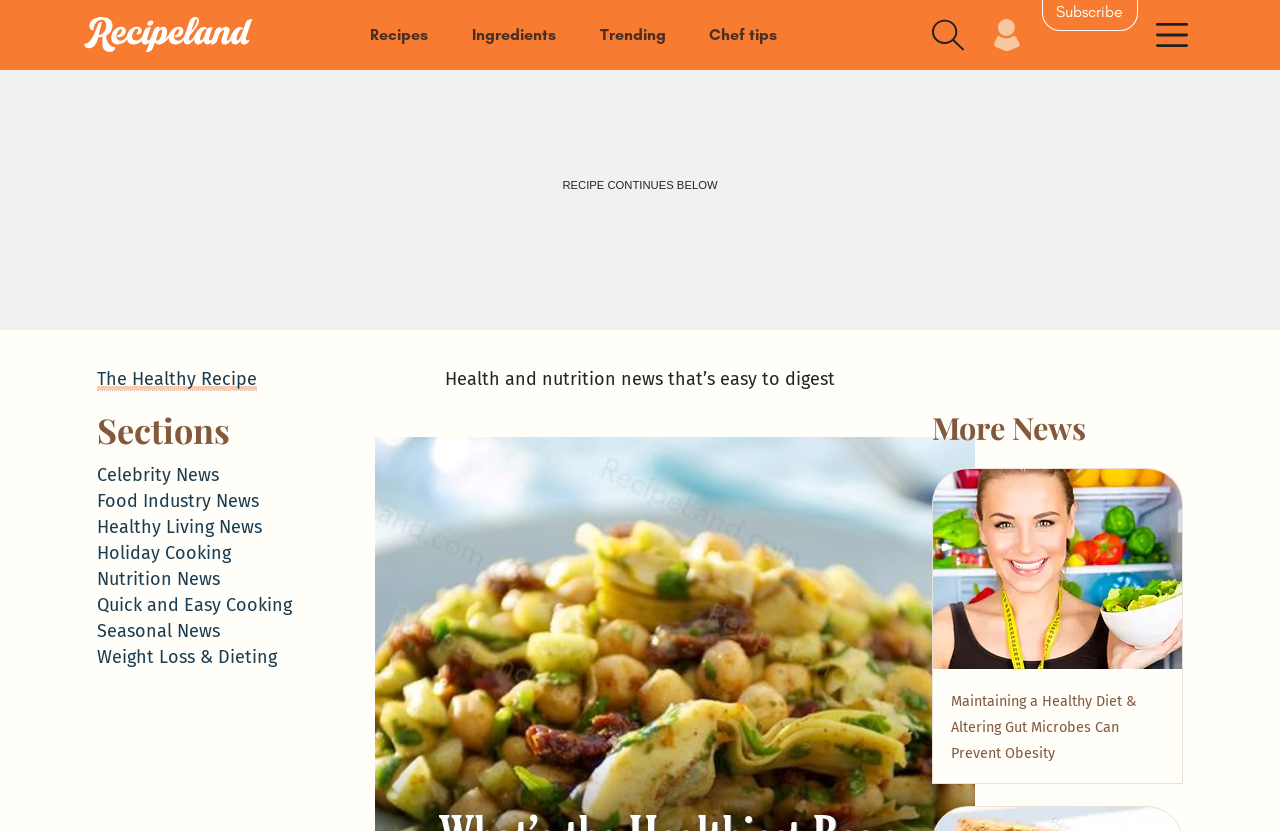Find the bounding box coordinates of the area to click in order to follow the instruction: "Find recipes using the button".

[0.722, 0.013, 0.759, 0.071]